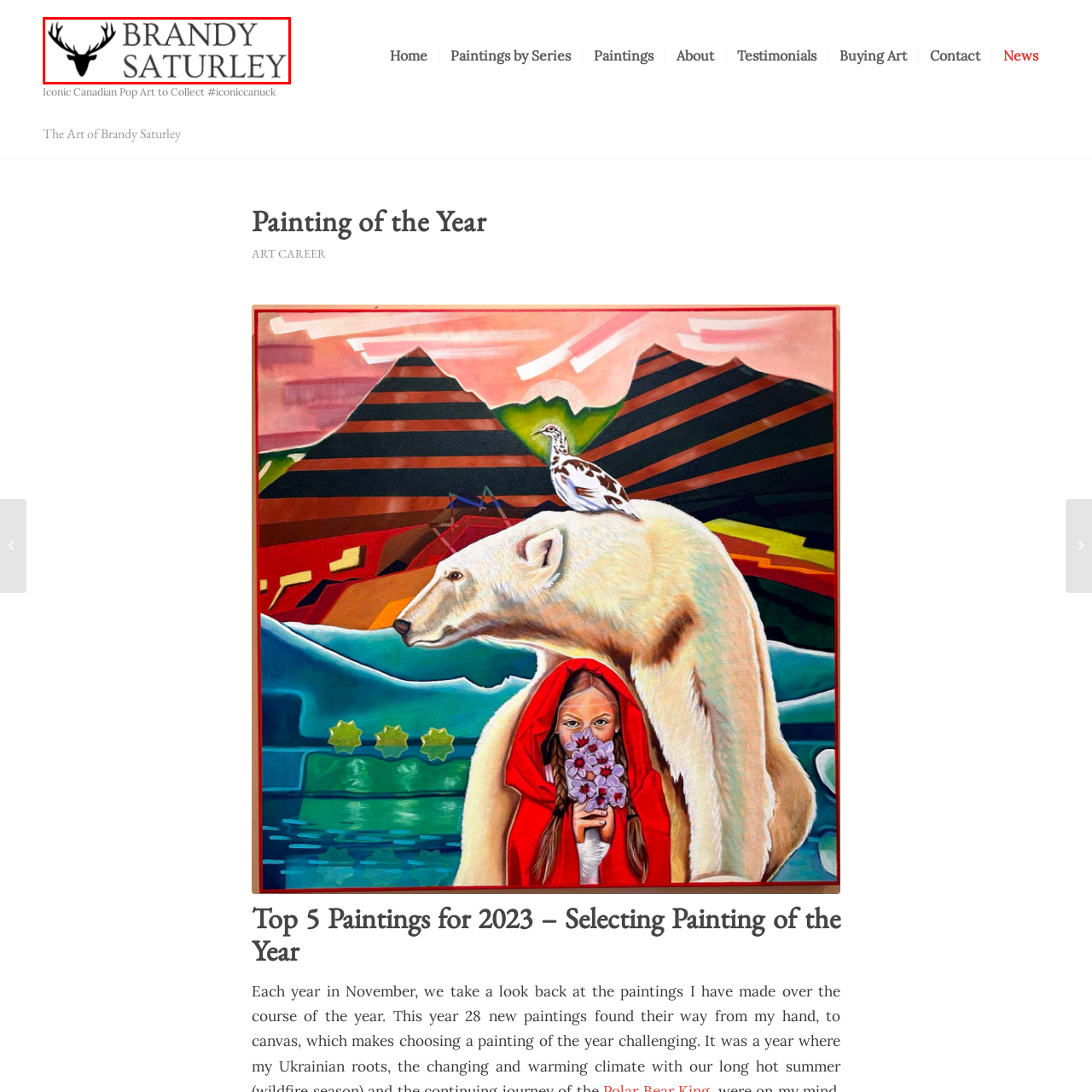What does the logo serve as?
Pay attention to the section of the image highlighted by the red bounding box and provide a comprehensive answer to the question.

The caption states that the logo serves as a visual representation of Brandy Saturley's brand, encapsulating the essence of her artistic identity and commitment to creating iconic artwork that resonates with audiences passionate about contemporary art.